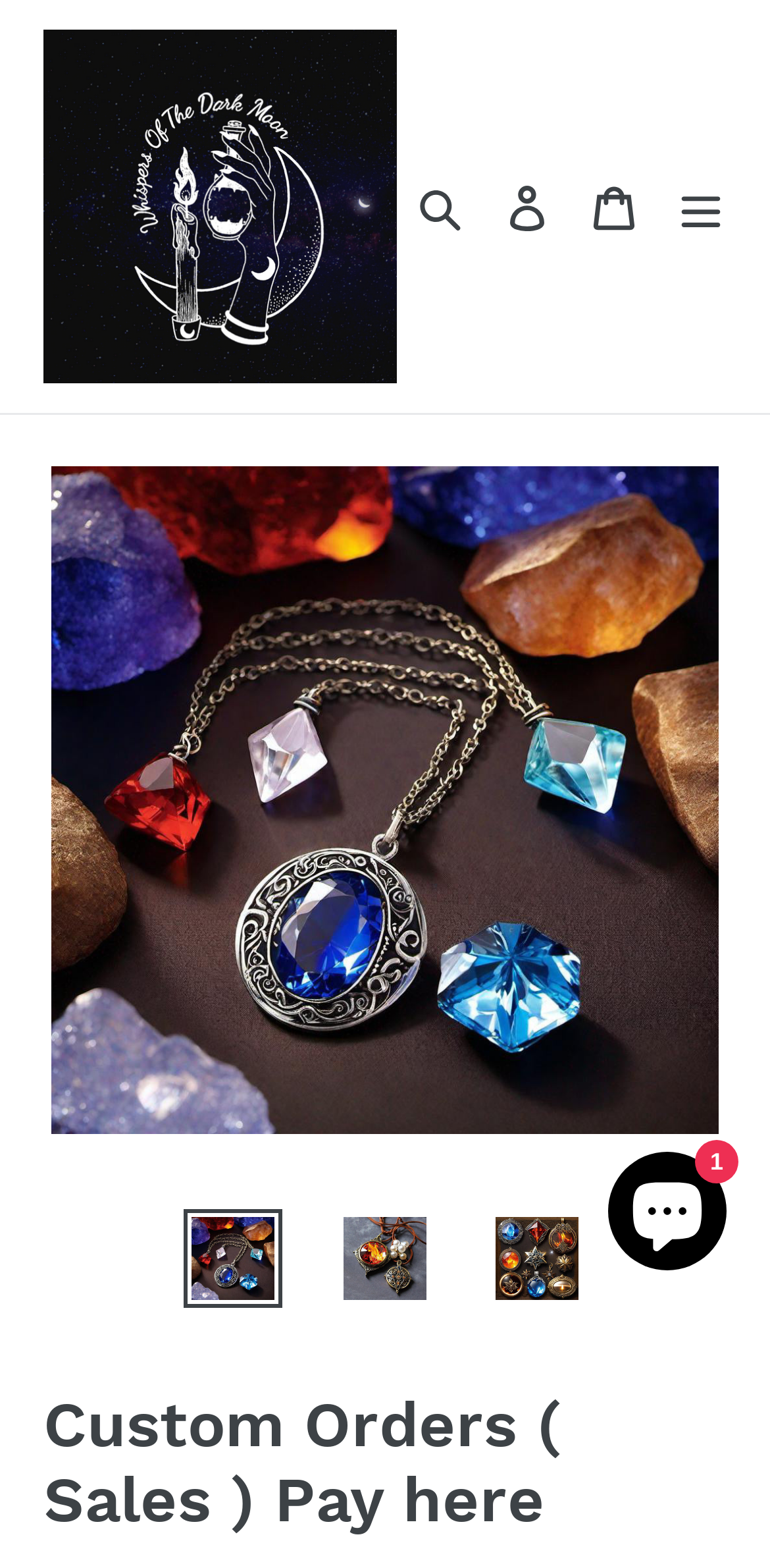Please specify the bounding box coordinates of the area that should be clicked to accomplish the following instruction: "Change quantity". The coordinates should consist of four float numbers between 0 and 1, i.e., [left, top, right, bottom].

None